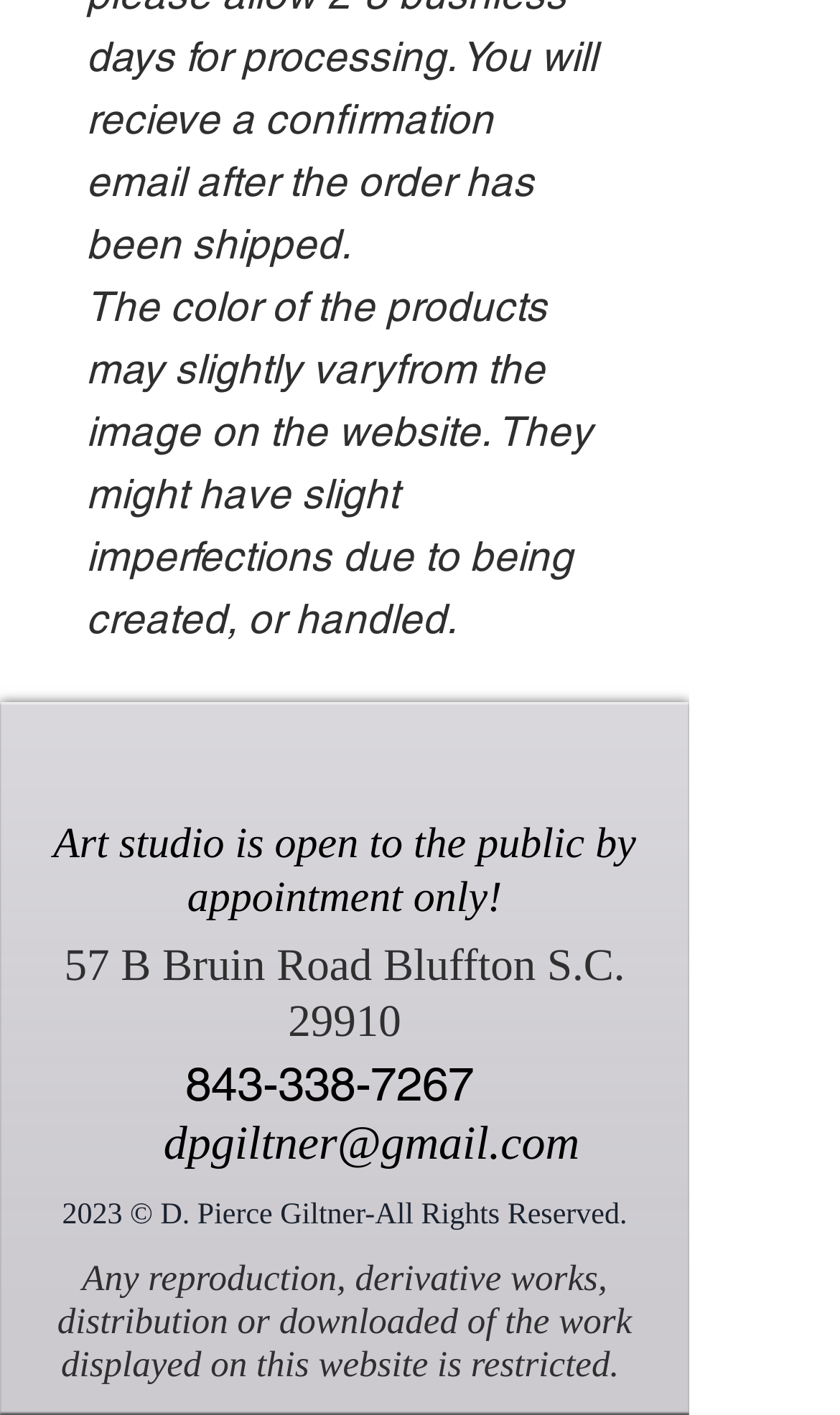What social media platforms does the studio have?
Answer with a single word or phrase, using the screenshot for reference.

Facebook, Instagram, Vimeo